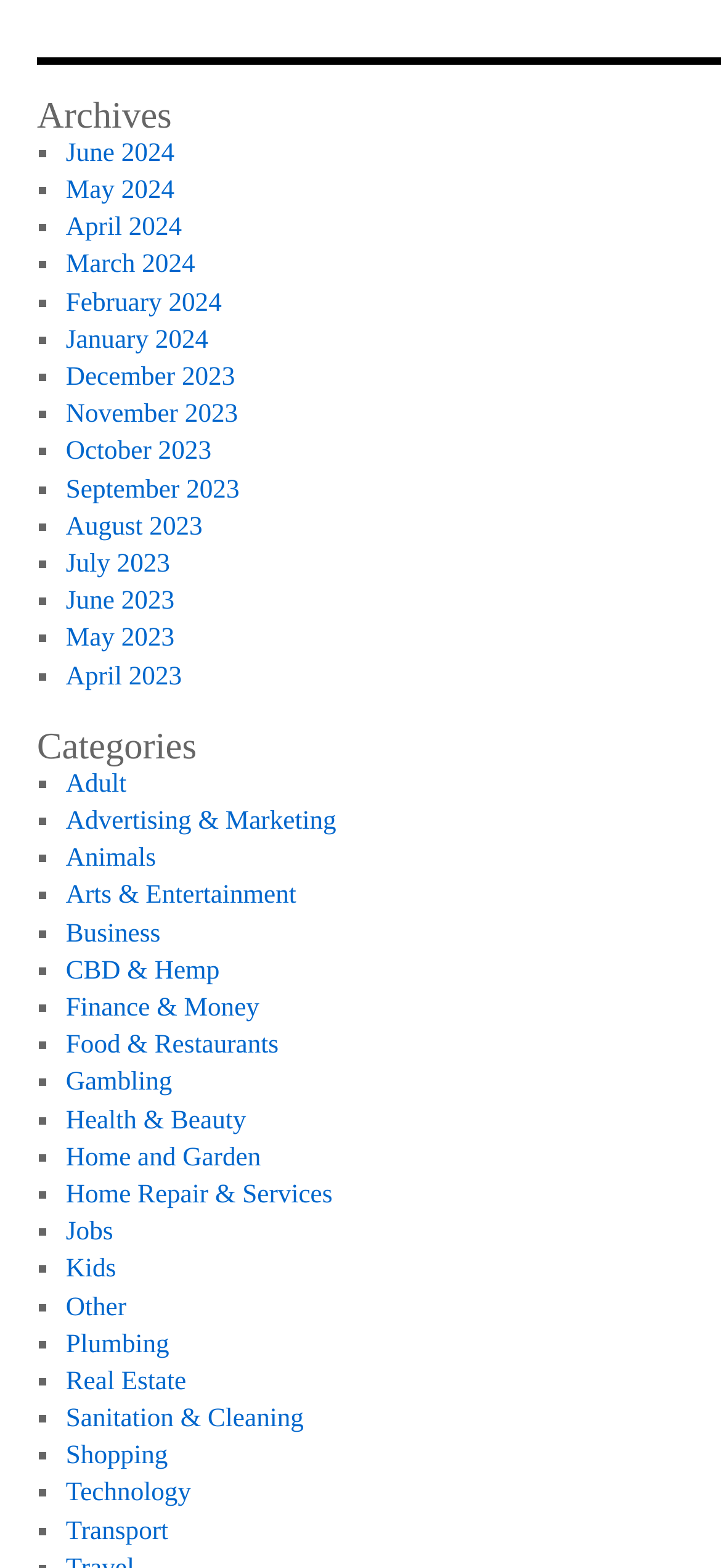What is the month before April 2024 in the archives? Please answer the question using a single word or phrase based on the image.

March 2024